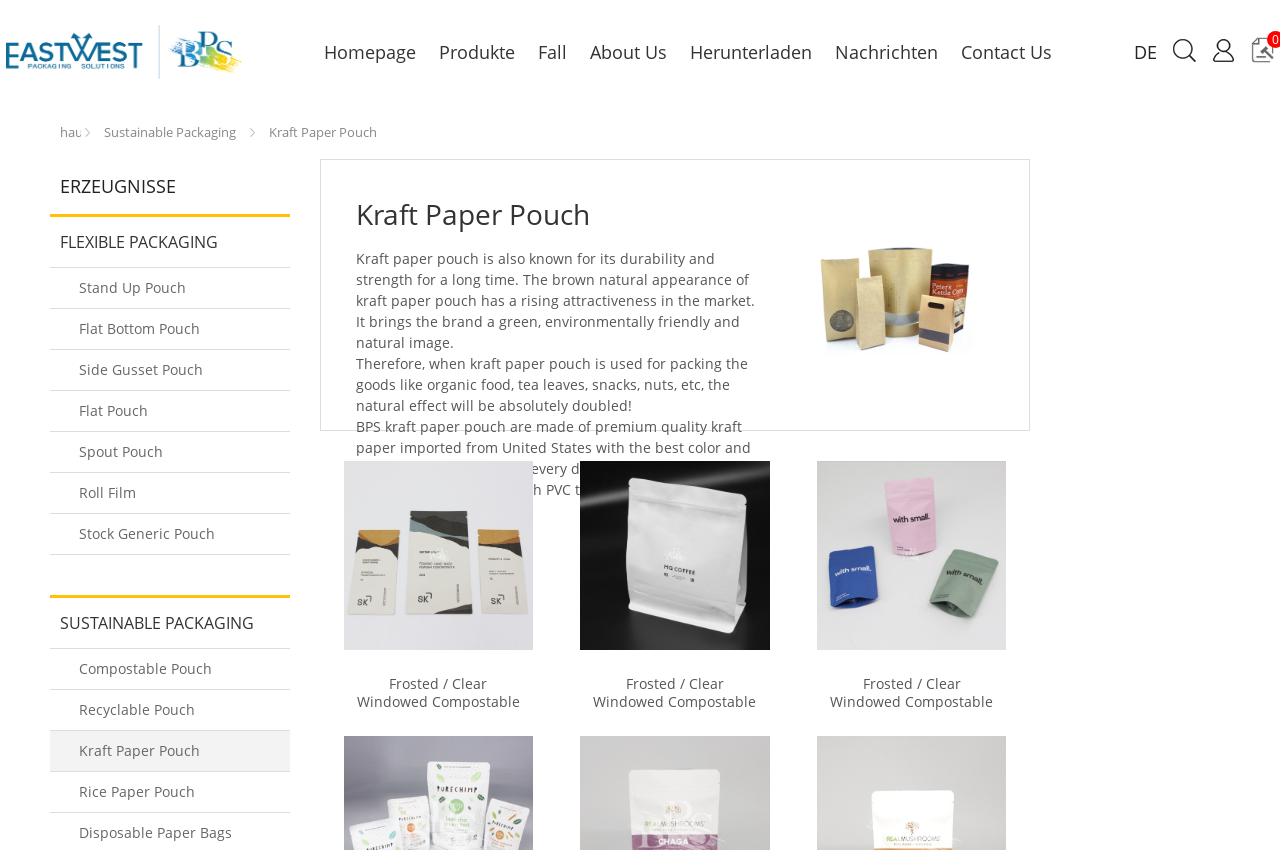Identify the bounding box coordinates for the UI element described as follows: "nachrichten". Ensure the coordinates are four float numbers between 0 and 1, formatted as [left, top, right, bottom].

[0.653, 0.046, 0.733, 0.08]